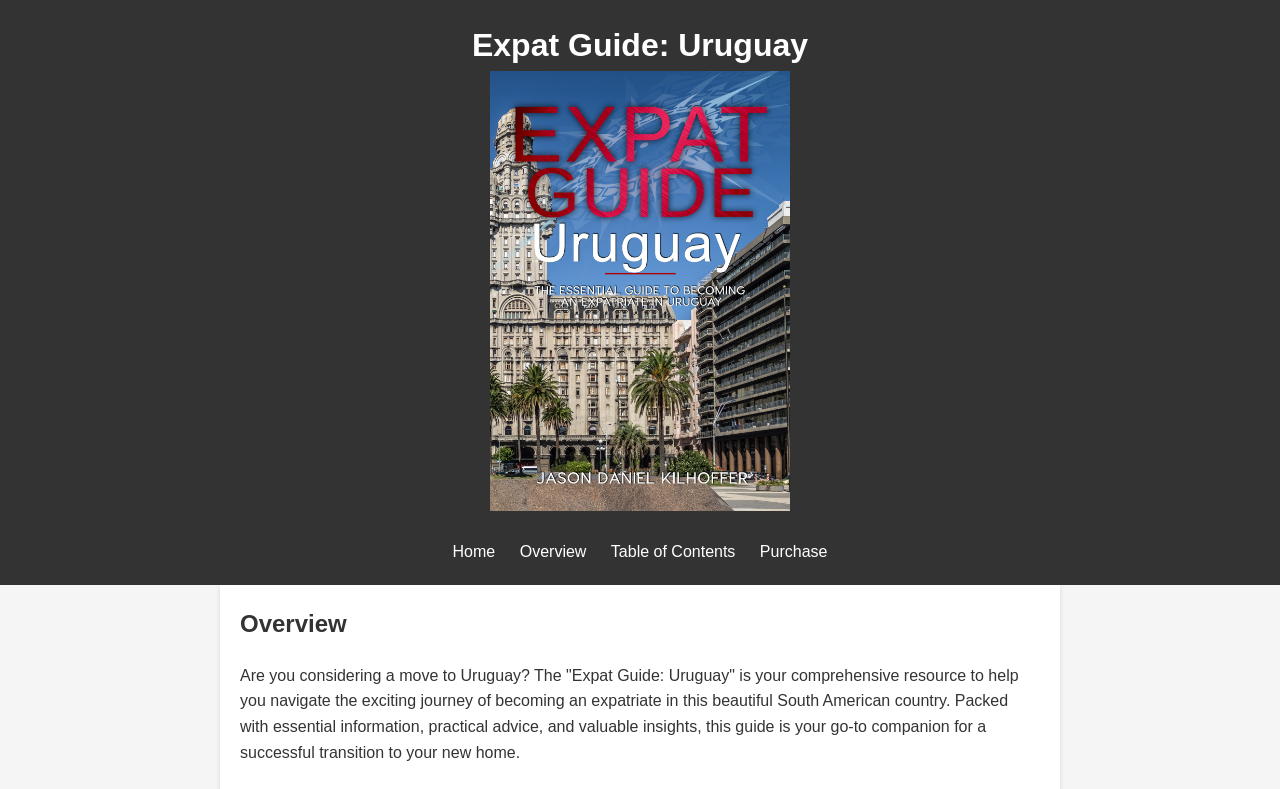What is the name of the guide?
Provide a thorough and detailed answer to the question.

The name of the guide can be found in the heading element at the top of the page, which reads 'Expat Guide: Uruguay'.